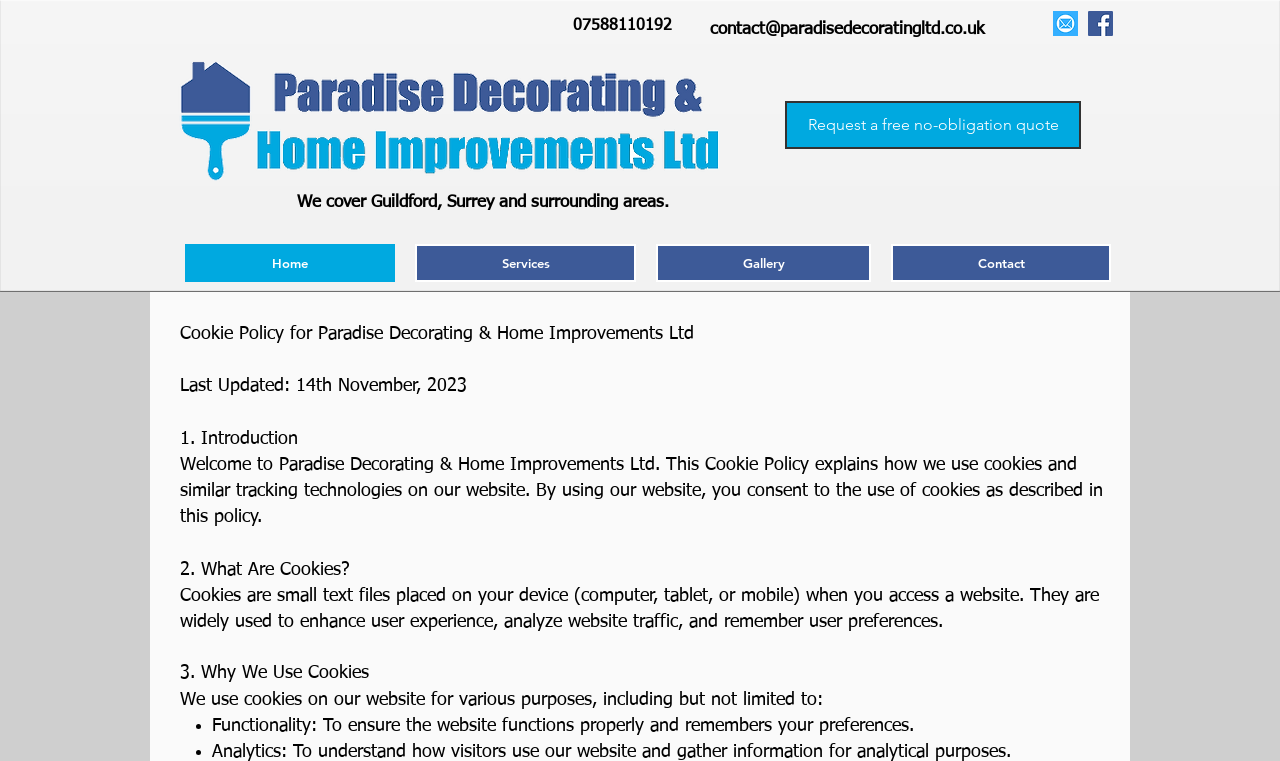Identify the bounding box coordinates for the element you need to click to achieve the following task: "Click the link to contact us". Provide the bounding box coordinates as four float numbers between 0 and 1, in the form [left, top, right, bottom].

[0.555, 0.022, 0.769, 0.05]